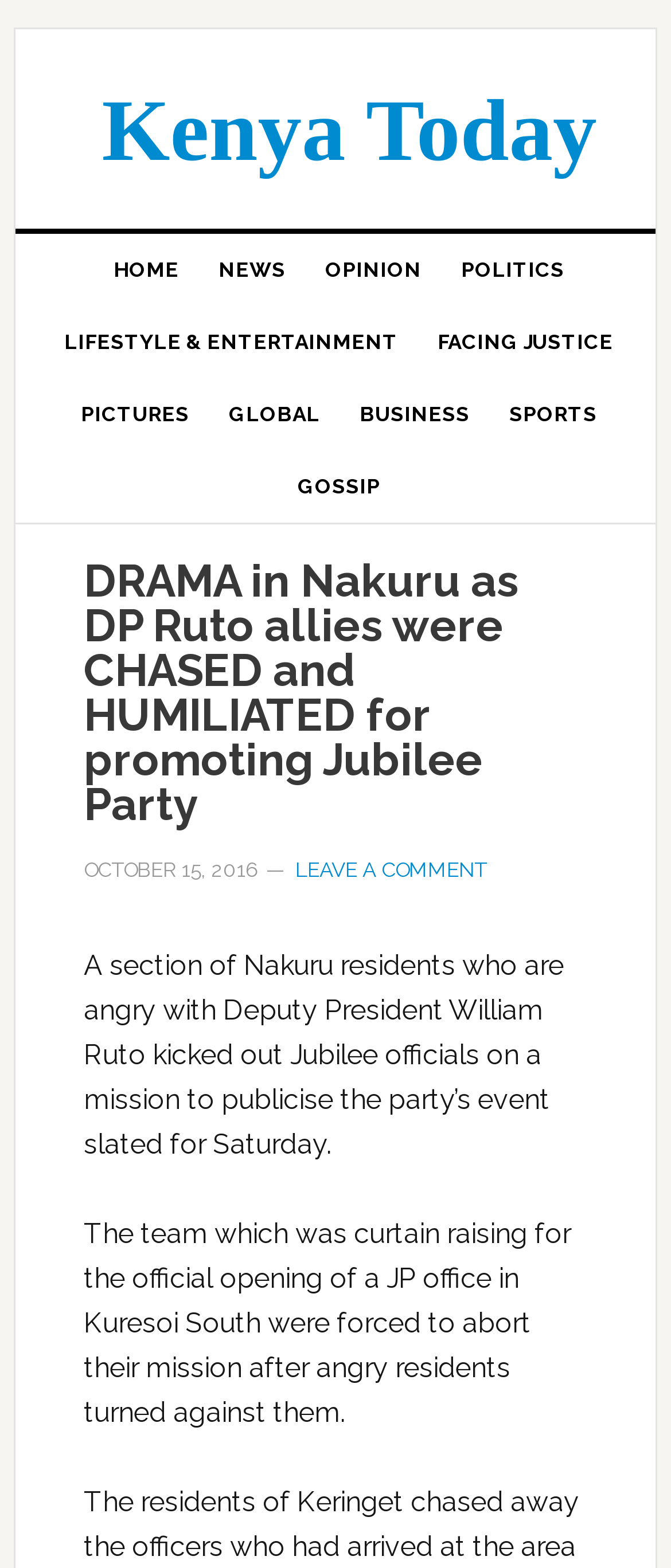Articulate a complete and detailed caption of the webpage elements.

The webpage appears to be a news article page. At the top, there is a link to "Kenya Today" on the left side, and a navigation menu on the right side with several links, including "HOME", "NEWS", "OPINION", "POLITICS", "LIFESTYLE & ENTERTAINMENT", "FACING JUSTICE", "PICTURES", "GLOBAL", "BUSINESS", "SPORTS", and "GOSSIP".

Below the navigation menu, there is a header section with a heading that reads "DRAMA in Nakuru as DP Ruto allies were CHASED and HUMILIATED for promoting Jubilee Party". The heading is centered and takes up most of the width of the page. Below the heading, there is a time stamp that reads "OCTOBER 15, 2016" on the left side, and a link to "LEAVE A COMMENT" on the right side.

The main content of the page is a news article, which is divided into two paragraphs. The first paragraph describes a situation where a group of Nakuru residents, angry with Deputy President William Ruto, kicked out Jubilee officials who were promoting a party event. The second paragraph provides more details about the incident, stating that the team was forced to abort their mission after angry residents turned against them.